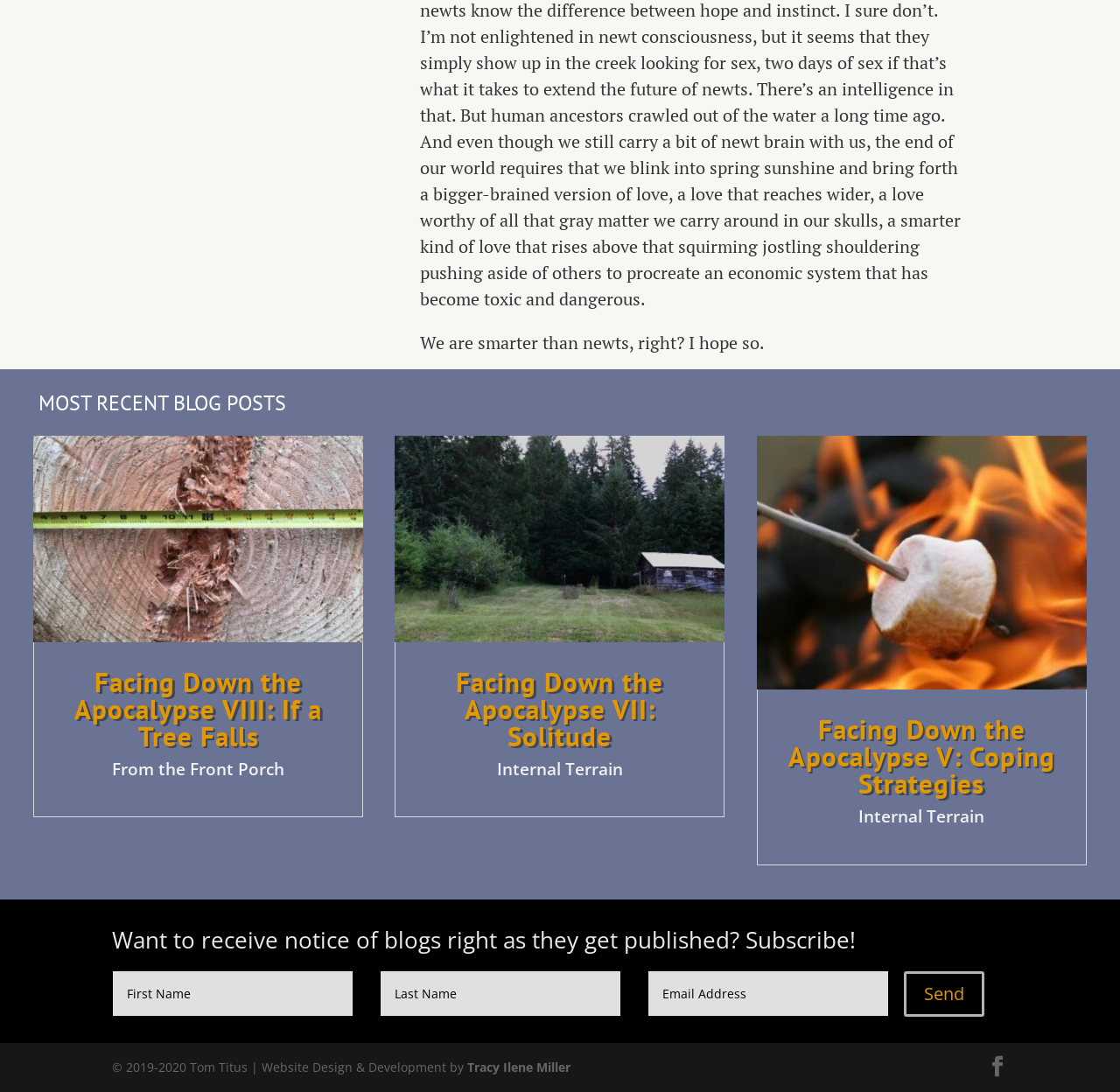Give a short answer using one word or phrase for the question:
What is the purpose of the button at the bottom?

Send